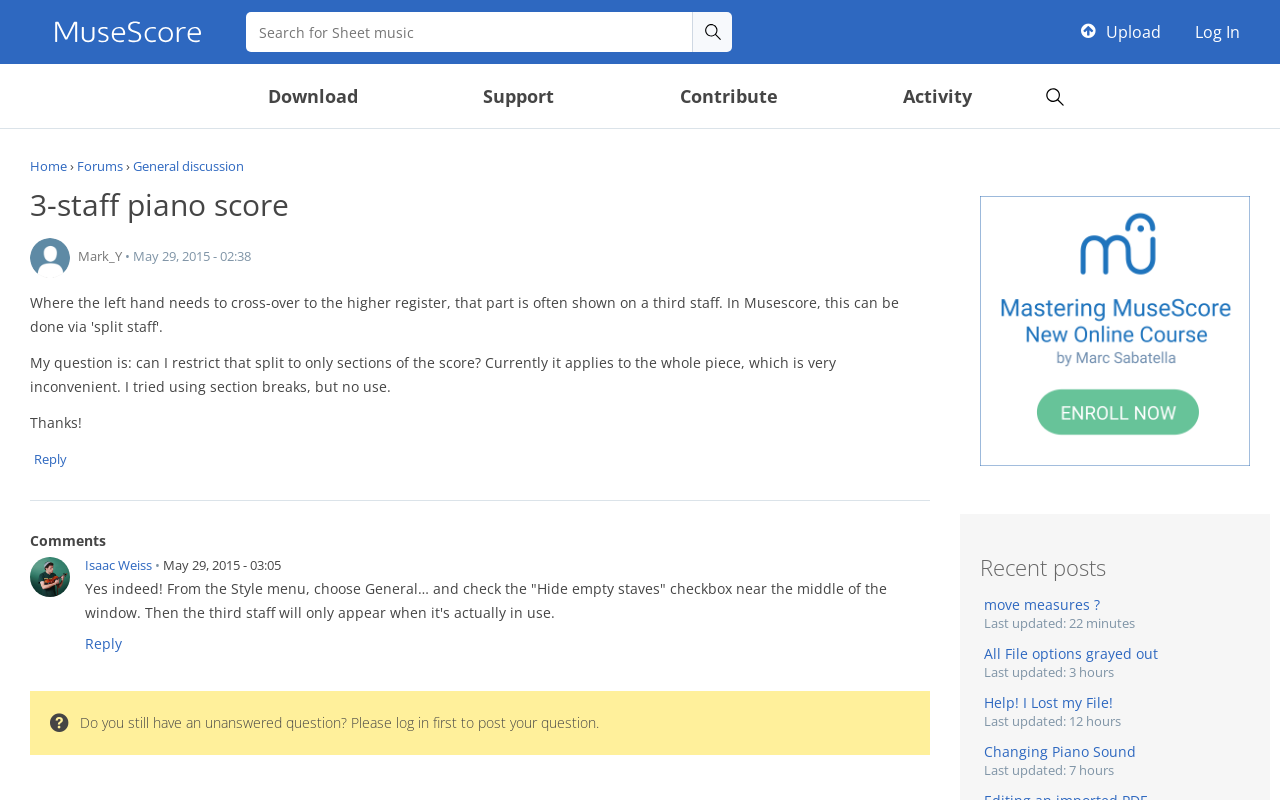Provide the bounding box coordinates in the format (top-left x, top-left y, bottom-right x, bottom-right y). All values are floating point numbers between 0 and 1. Determine the bounding box coordinate of the UI element described as: move measures ?

[0.769, 0.742, 0.977, 0.77]